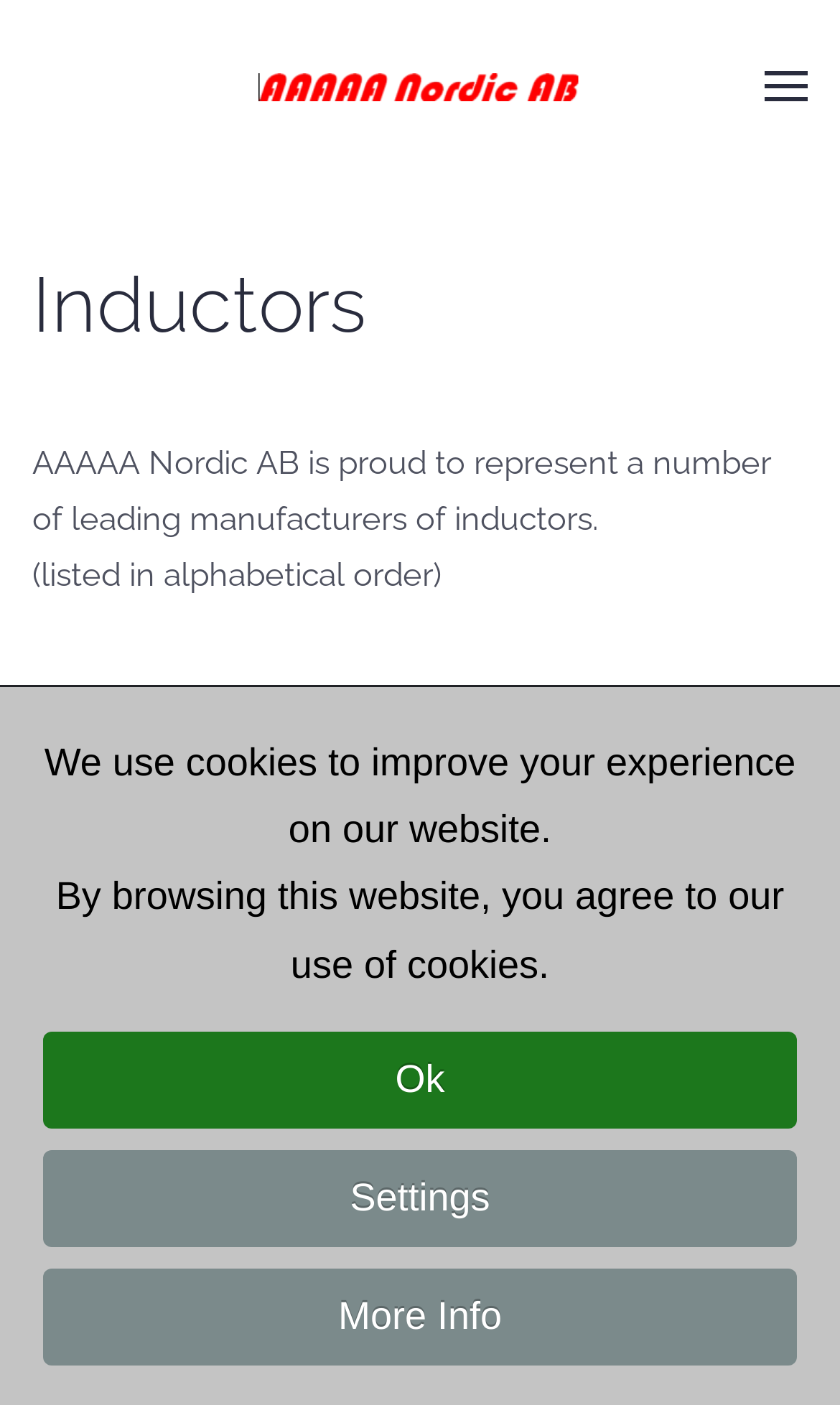Refer to the image and offer a detailed explanation in response to the question: What type of products does Myrra produce?

The webpage mentions that Myrra produces a wide range of wounded inductors and transformers, which is stated in the text following the link to Myrra.